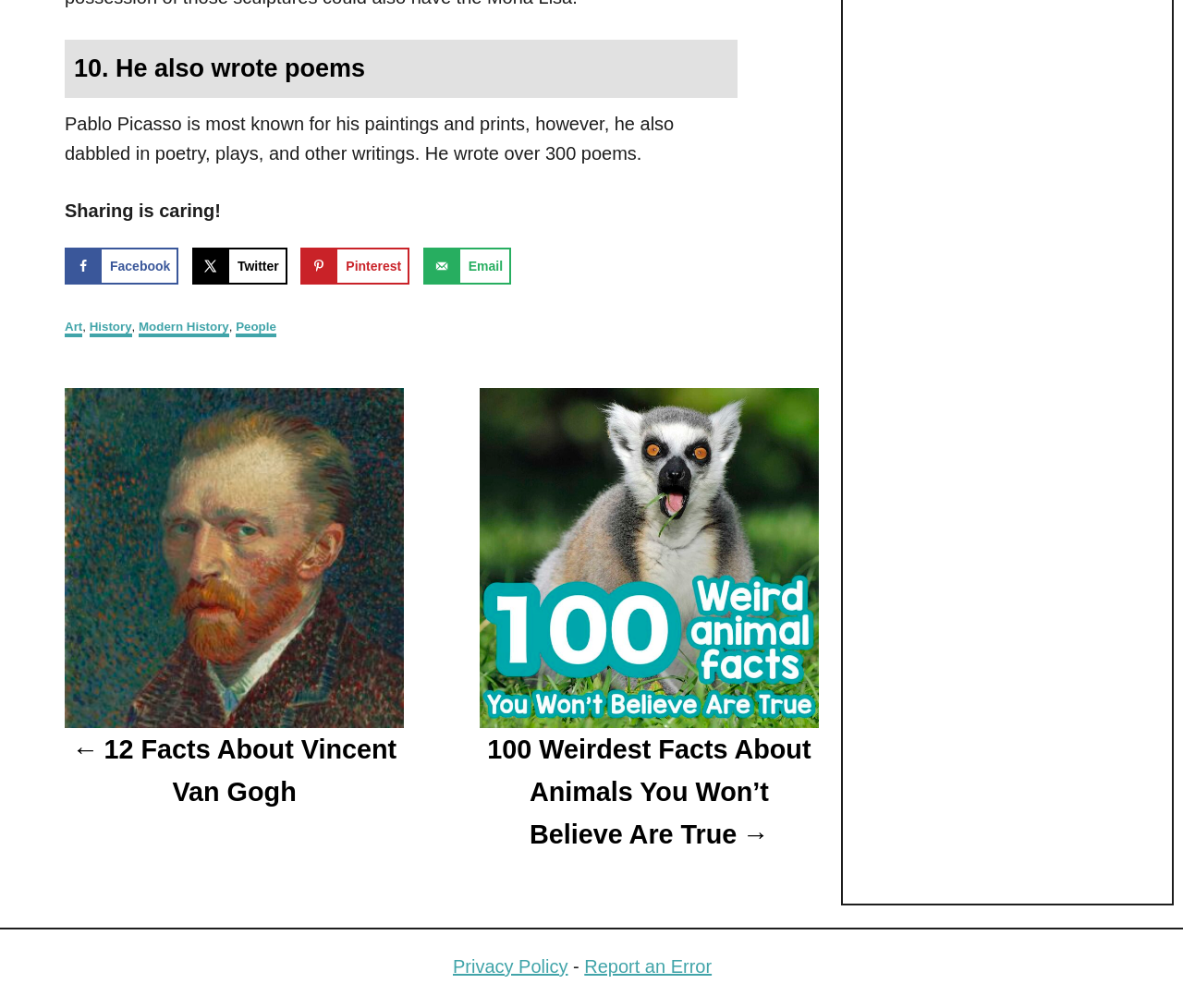Find the bounding box coordinates of the UI element according to this description: "Facebook".

[0.055, 0.246, 0.151, 0.282]